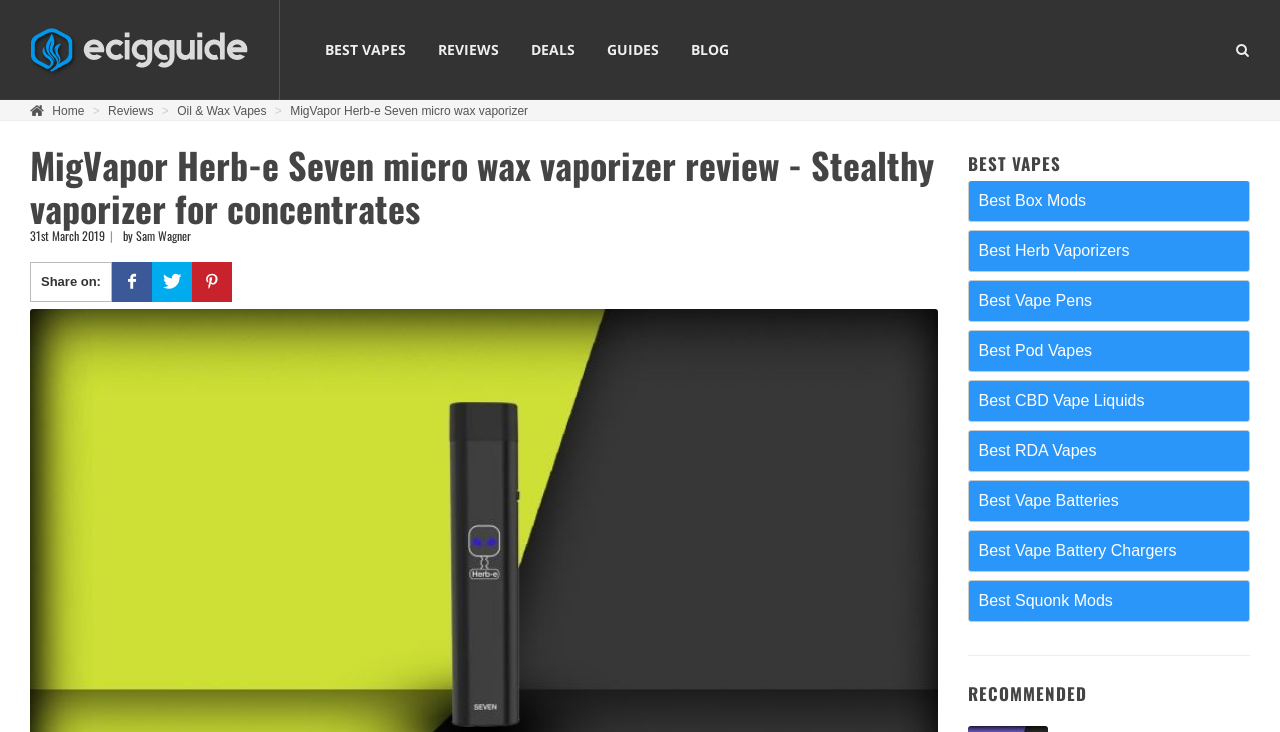Specify the bounding box coordinates of the region I need to click to perform the following instruction: "Click the Ecigguide Logo". The coordinates must be four float numbers in the range of 0 to 1, i.e., [left, top, right, bottom].

[0.023, 0.0, 0.195, 0.137]